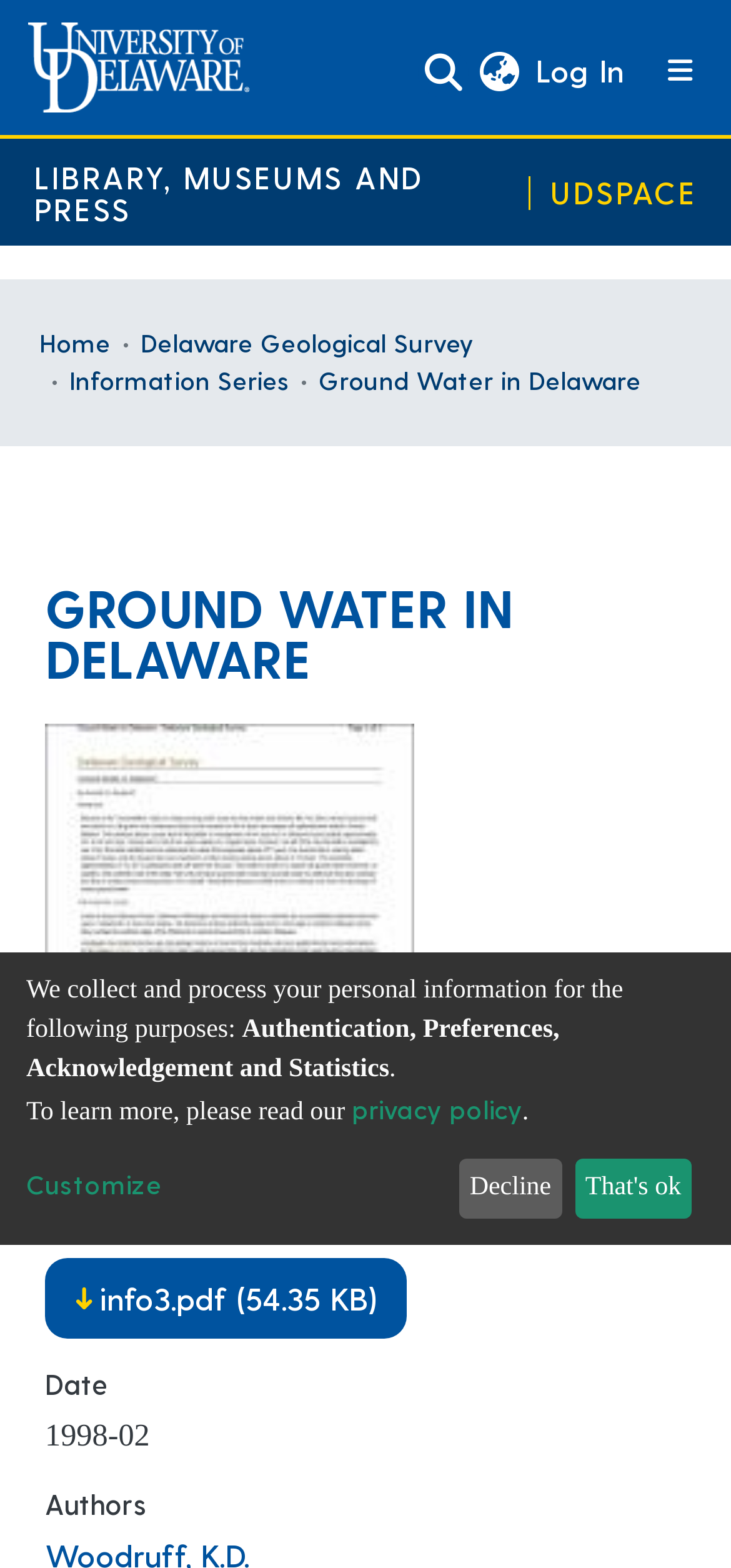Respond to the following question using a concise word or phrase: 
What is the purpose of the 'Log In' button?

To log in